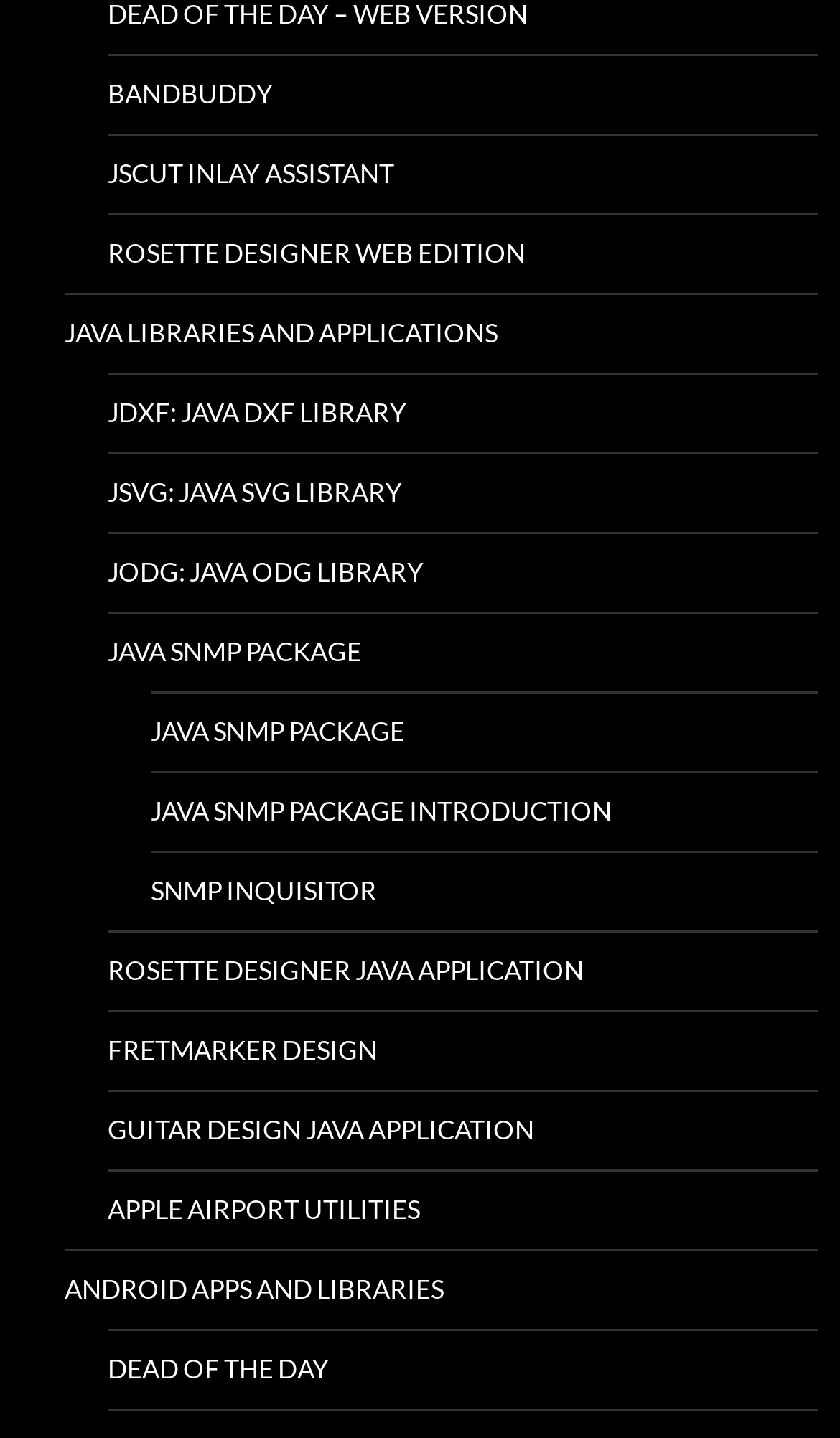Specify the bounding box coordinates of the area to click in order to execute this command: 'browse ANDROID APPS AND LIBRARIES'. The coordinates should consist of four float numbers ranging from 0 to 1, and should be formatted as [left, top, right, bottom].

[0.077, 0.871, 0.974, 0.925]